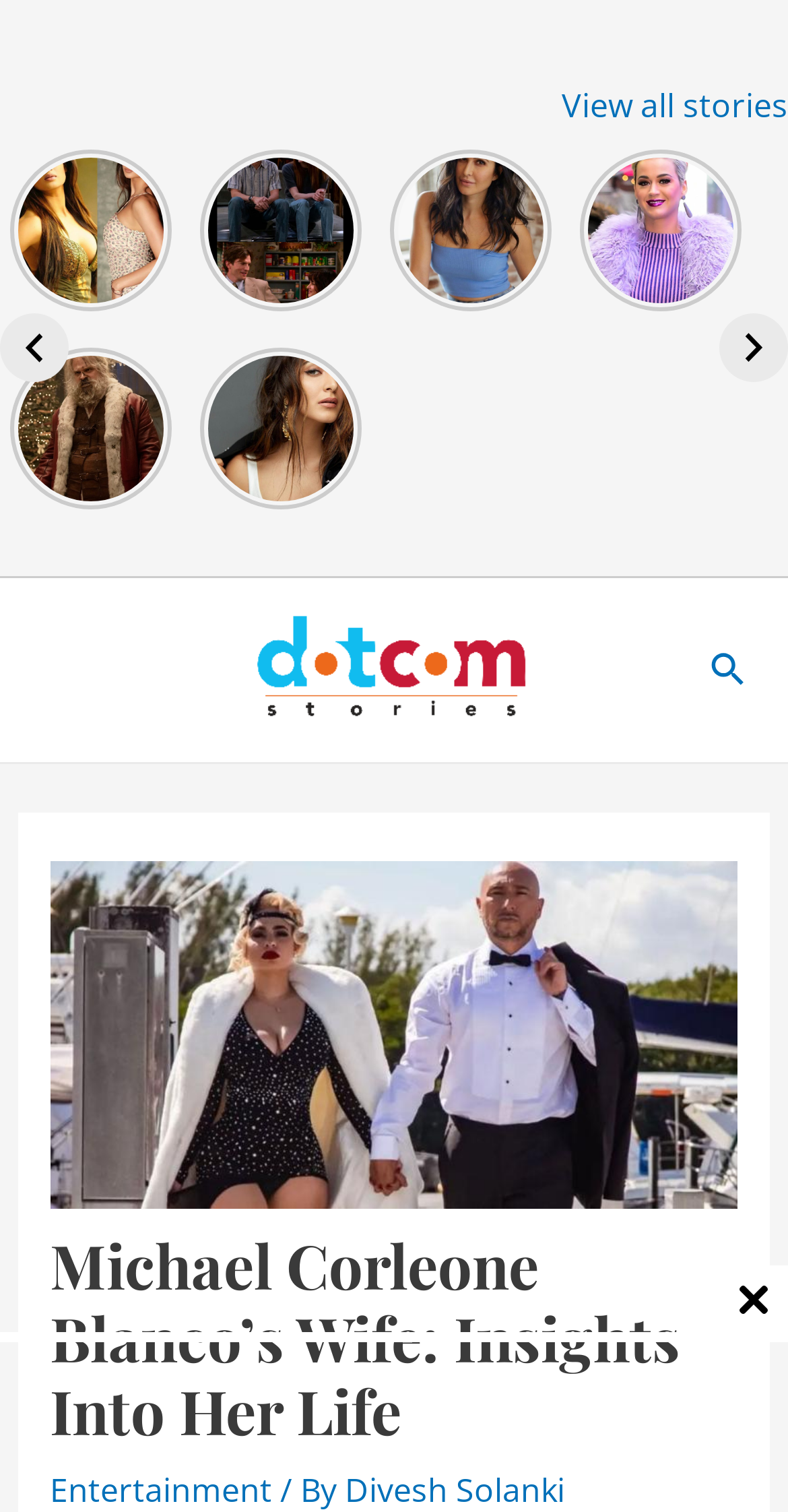Using the description "alt="DotComStories"", locate and provide the bounding box of the UI element.

[0.292, 0.427, 0.708, 0.456]